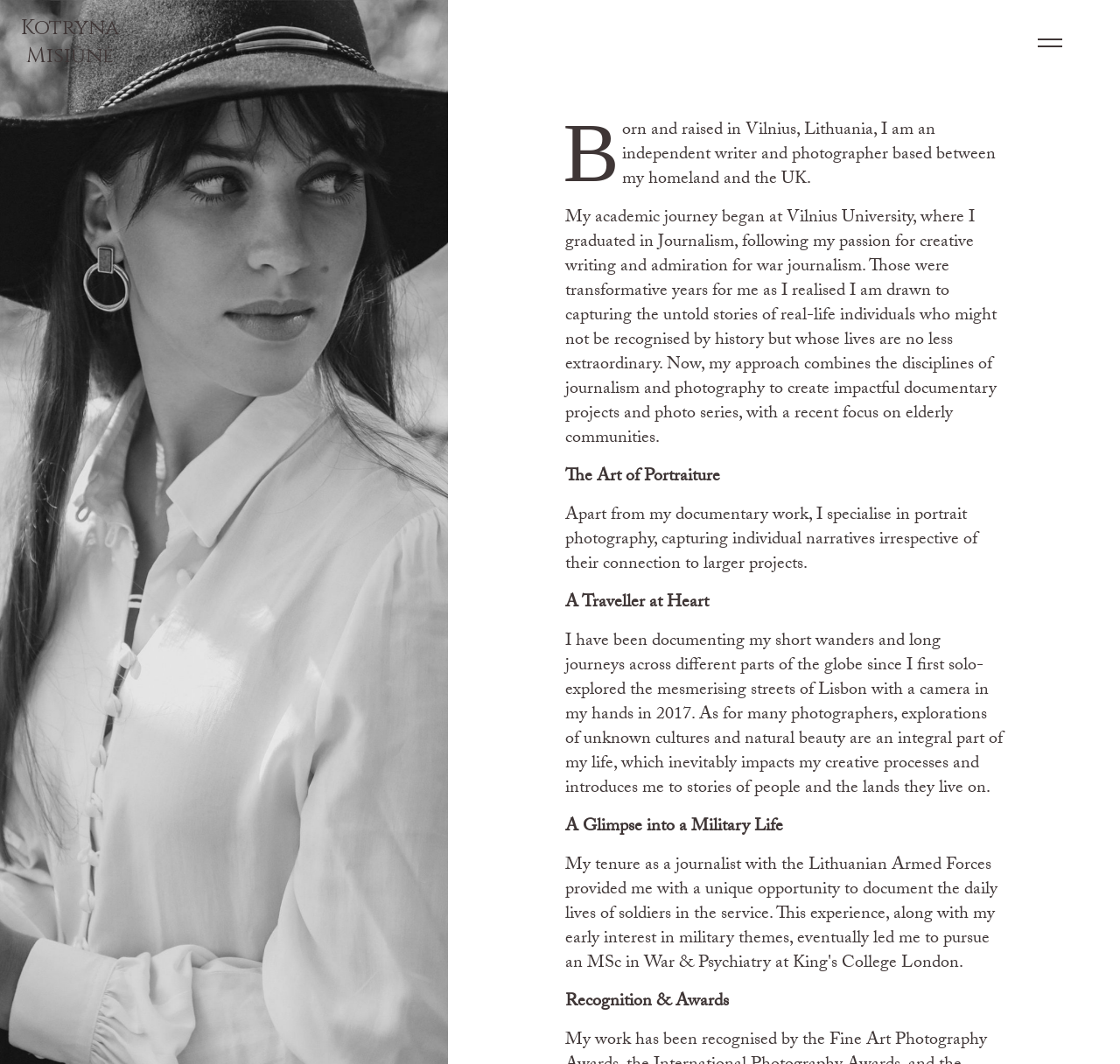What type of photography does the writer specialize in?
Answer the question with a detailed explanation, including all necessary information.

According to the text 'Apart from my documentary work, I specialise in portrait photography, capturing individual narratives irrespective of their connection to larger projects.', the writer specializes in portrait photography.